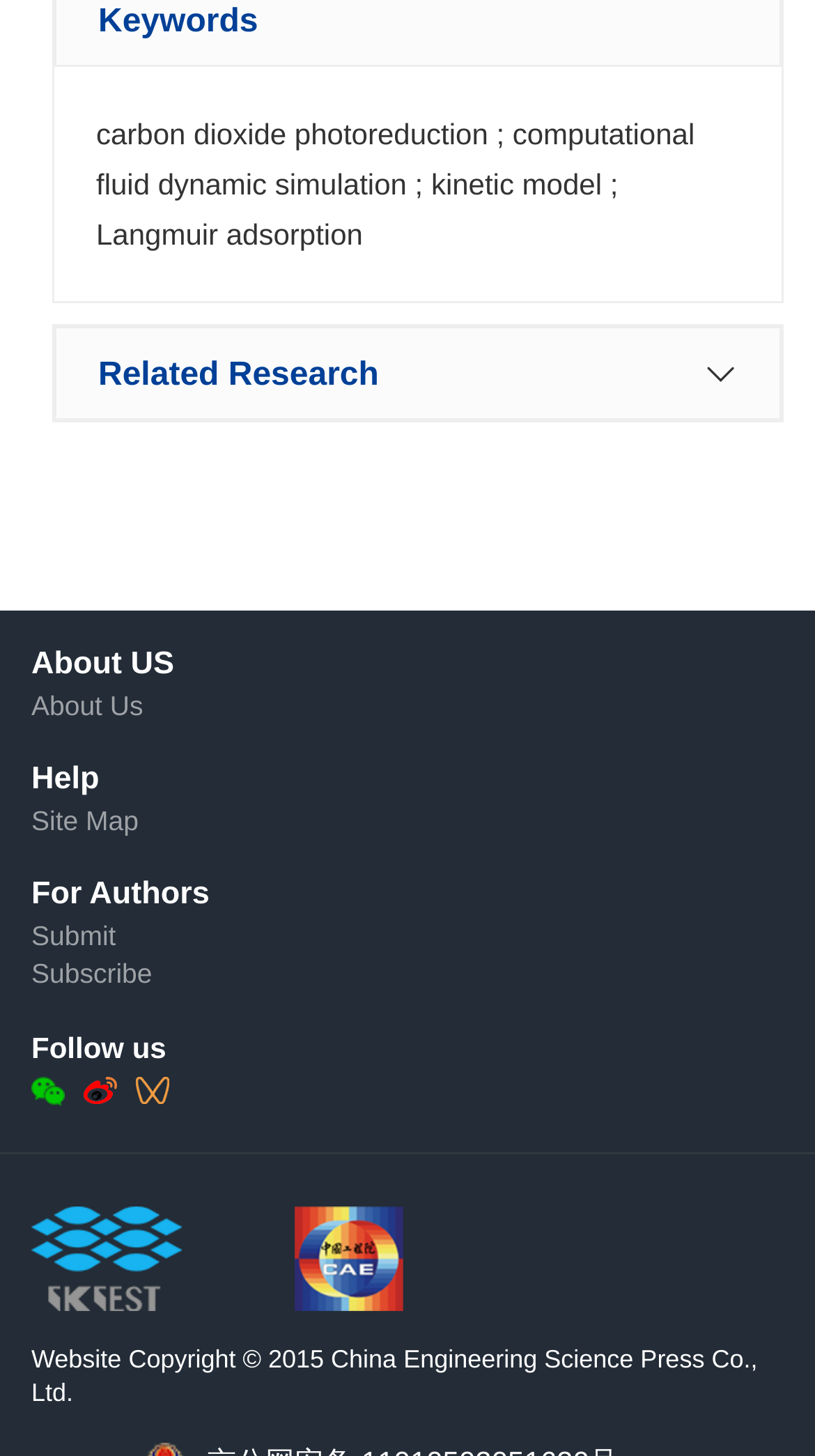Please specify the coordinates of the bounding box for the element that should be clicked to carry out this instruction: "Search for carbon dioxide photoreduction". The coordinates must be four float numbers between 0 and 1, formatted as [left, top, right, bottom].

[0.118, 0.081, 0.599, 0.104]